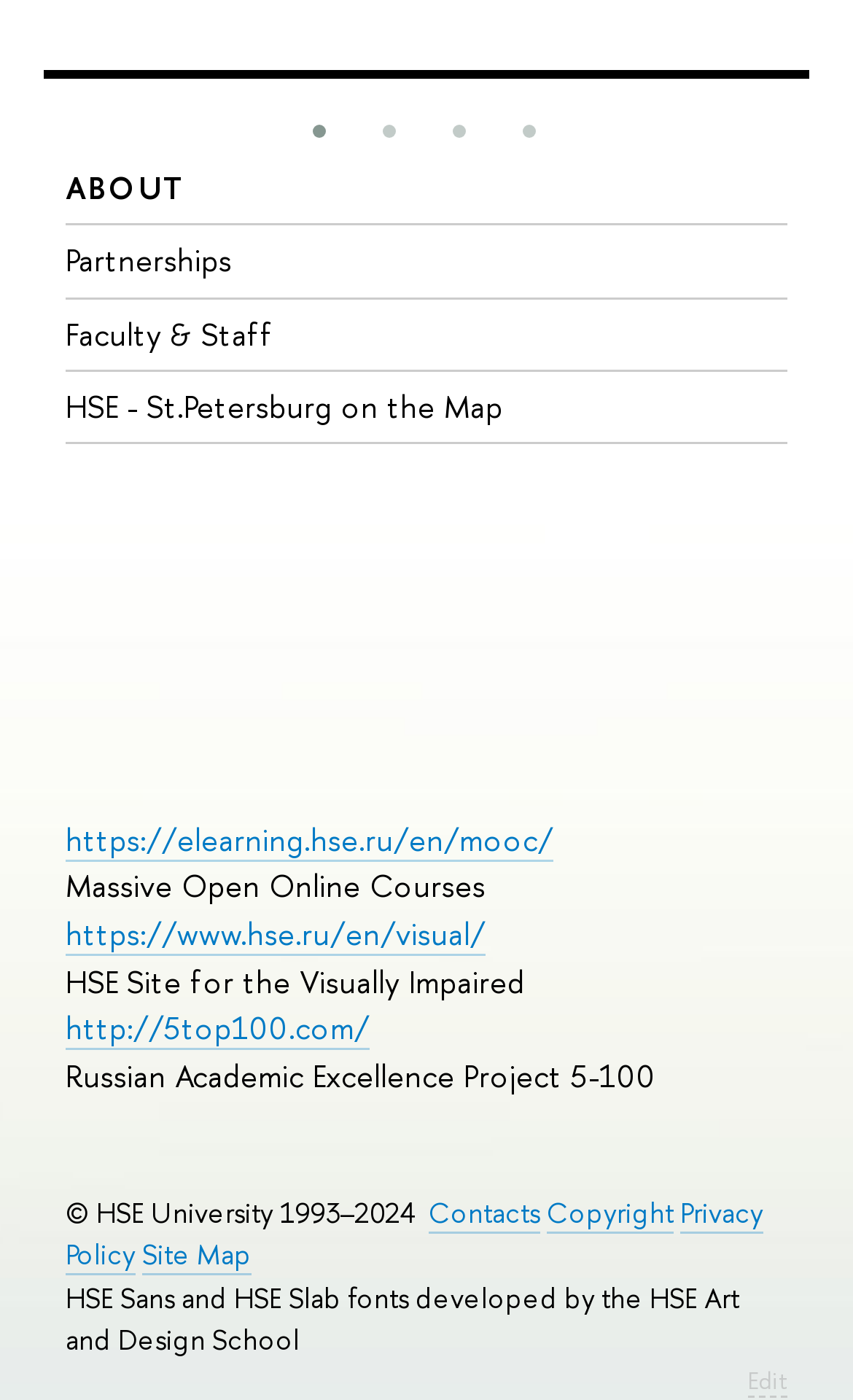What is the copyright year range of HSE University?
We need a detailed and meticulous answer to the question.

I found the copyright information at the bottom of the webpage, which states '© HSE University 1993–2024', indicating the year range of the copyright.